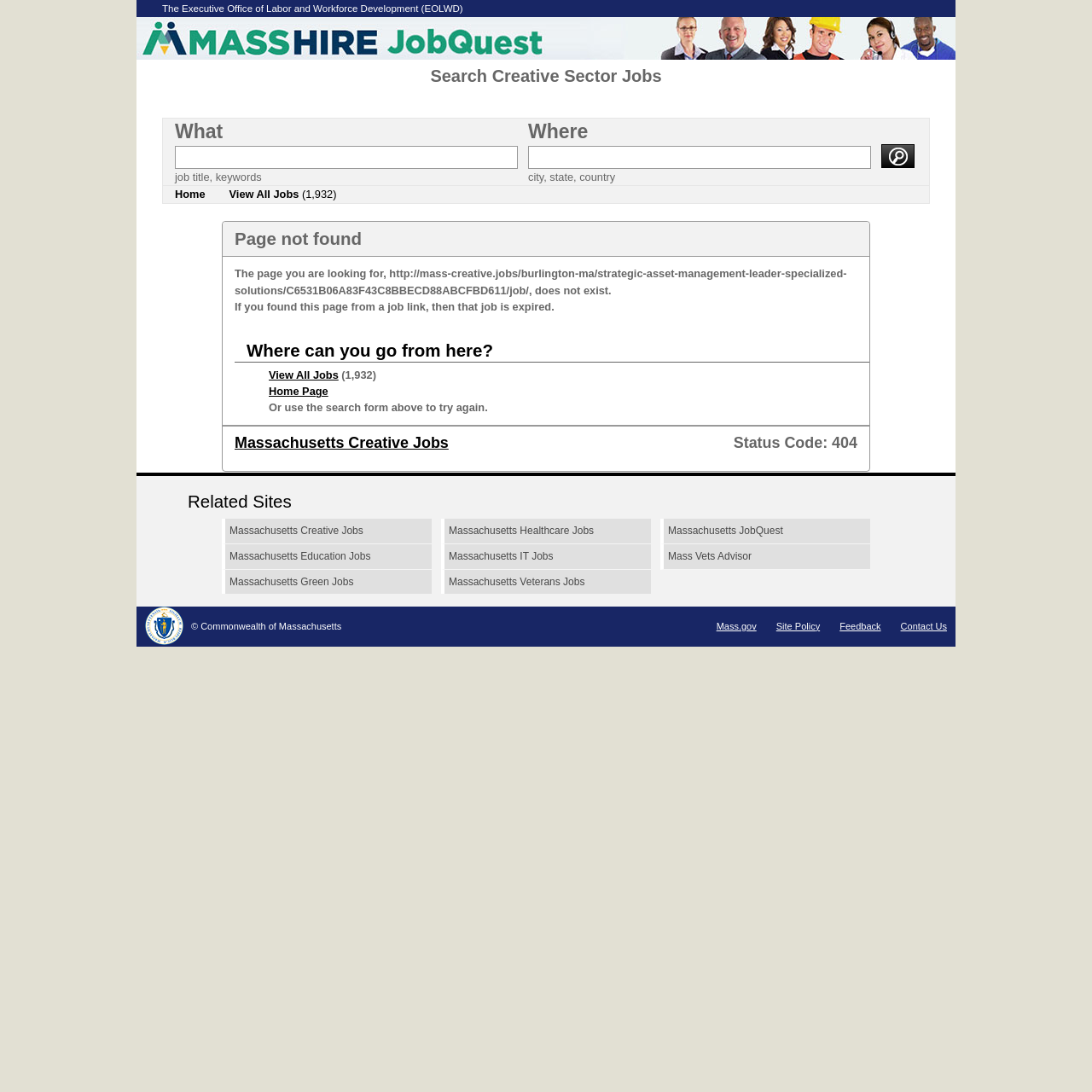Analyze the image and deliver a detailed answer to the question: What is the copyright information displayed at the bottom of the webpage?

The text '© Commonwealth of Massachusetts' indicates that the content of the webpage is copyrighted by the Commonwealth of Massachusetts. This suggests that the webpage is an official government website or is affiliated with the state government.